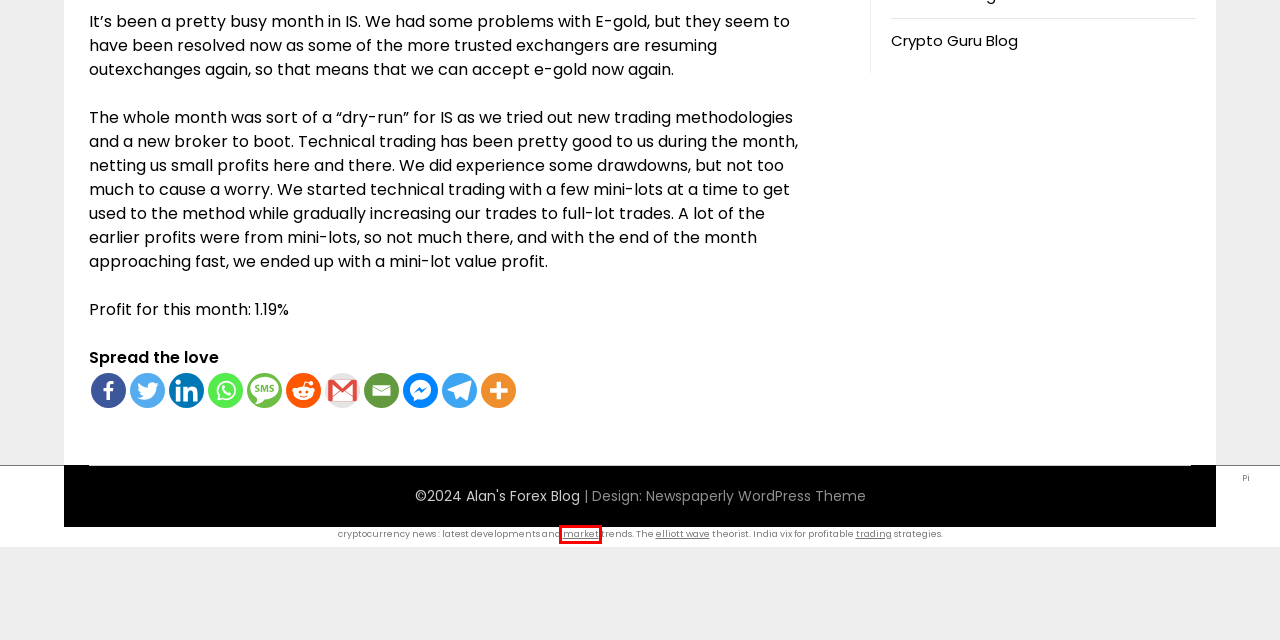Look at the screenshot of a webpage, where a red bounding box highlights an element. Select the best description that matches the new webpage after clicking the highlighted element. Here are the candidates:
A. BTC Guru Blog
B. Forex Brokers | Alan's Forex Blog
C. Crypto Guru Blog - A Cryptocurrency Adventure
D. Pi Cryptocurrency News: Latest Developments and Market Trends
E. Trend Changes in Financial Markets: 7 Key Market Calls | Alan's Finance Blog
F. What is Intraday, Options and Future trading ? - Share Info Bazaar
G. SuperbThemes | The Most User-Friendly & SEO Optimized Themes
H. Managed Forex Accounts Portfolio | Alan's Forex Blog

D